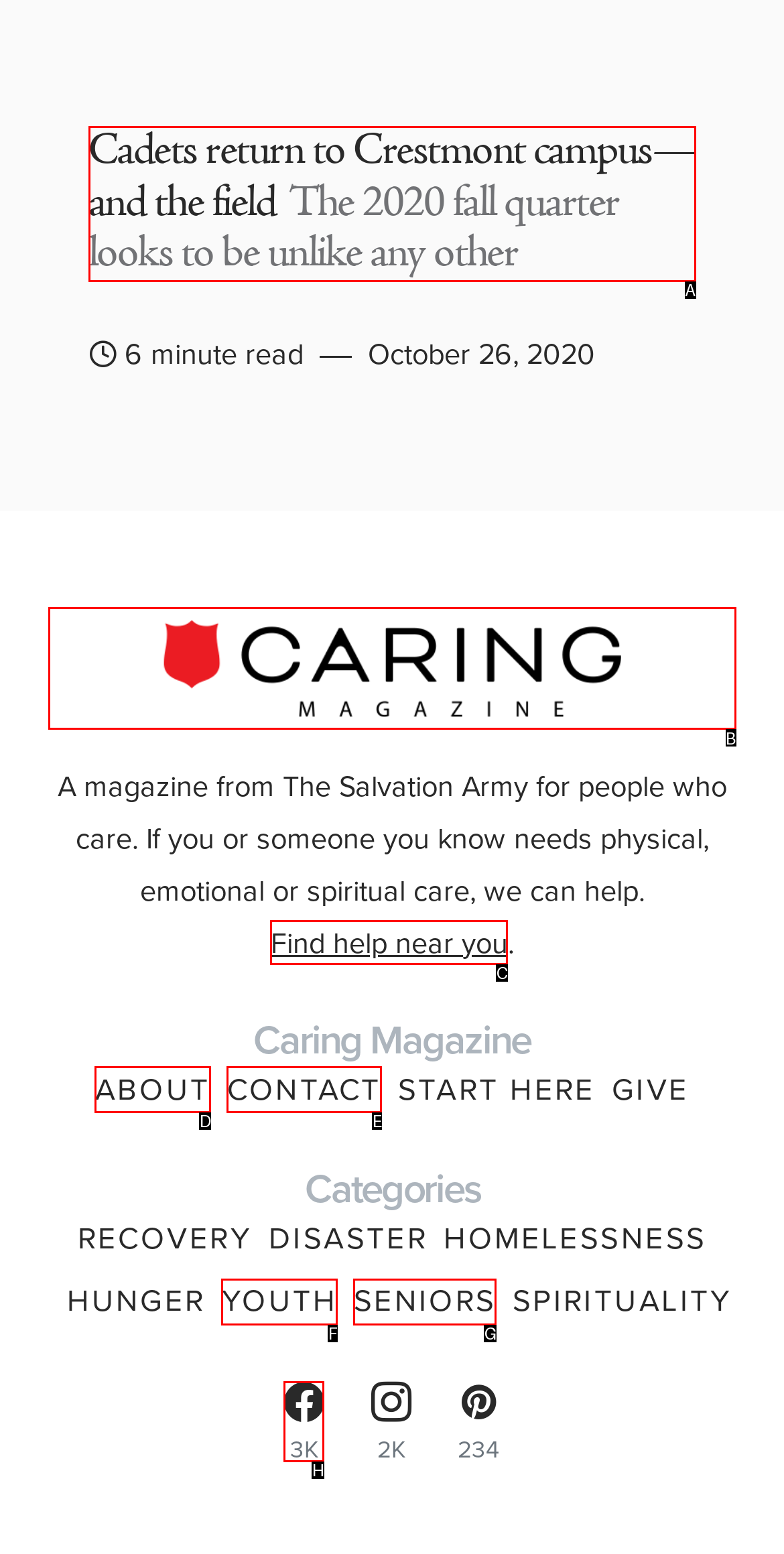Select the HTML element that corresponds to the description: 3K
Reply with the letter of the correct option from the given choices.

H